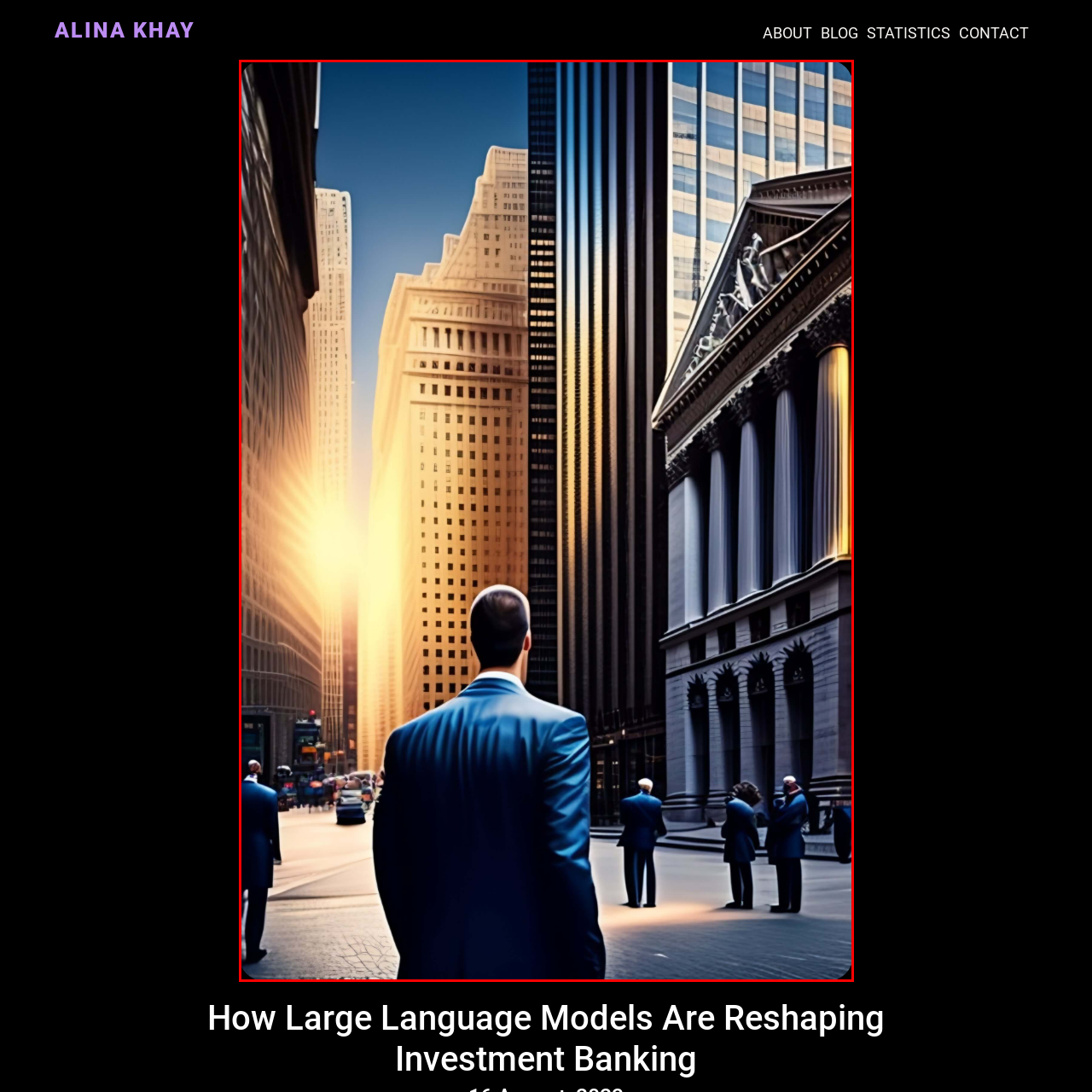Provide a thorough description of the scene captured within the red rectangle.

The image titled "AI Business Consultant" depicts a commanding view of a bustling financial district. In the foreground, a confidently dressed man in a dark suit stands with his back to the viewer, gazing toward the towering skyscrapers that line the street. The sunlight filters through the buildings, casting a warm glow that highlights the texture of the architecture. To the right, a classical building, adorned with columns and intricate details, stands in contrast to the sleek, modern glass structures. The scene conveys a sense of ambition and opportunity, encapsulating the transformative impact of AI on investment banking as the man contemplates his next move amidst a vibrant urban landscape.